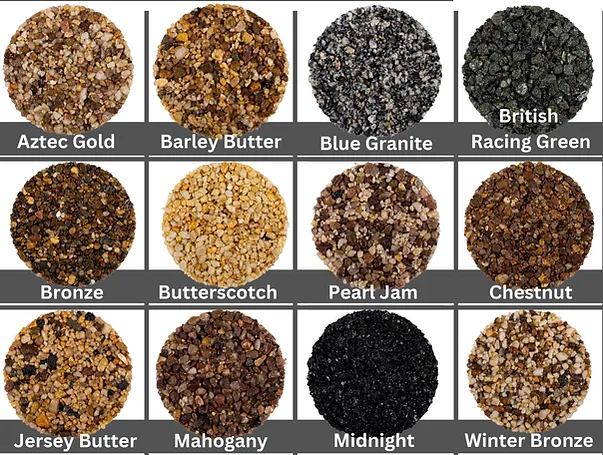What is the darkest color option available? From the image, respond with a single word or brief phrase.

Midnight